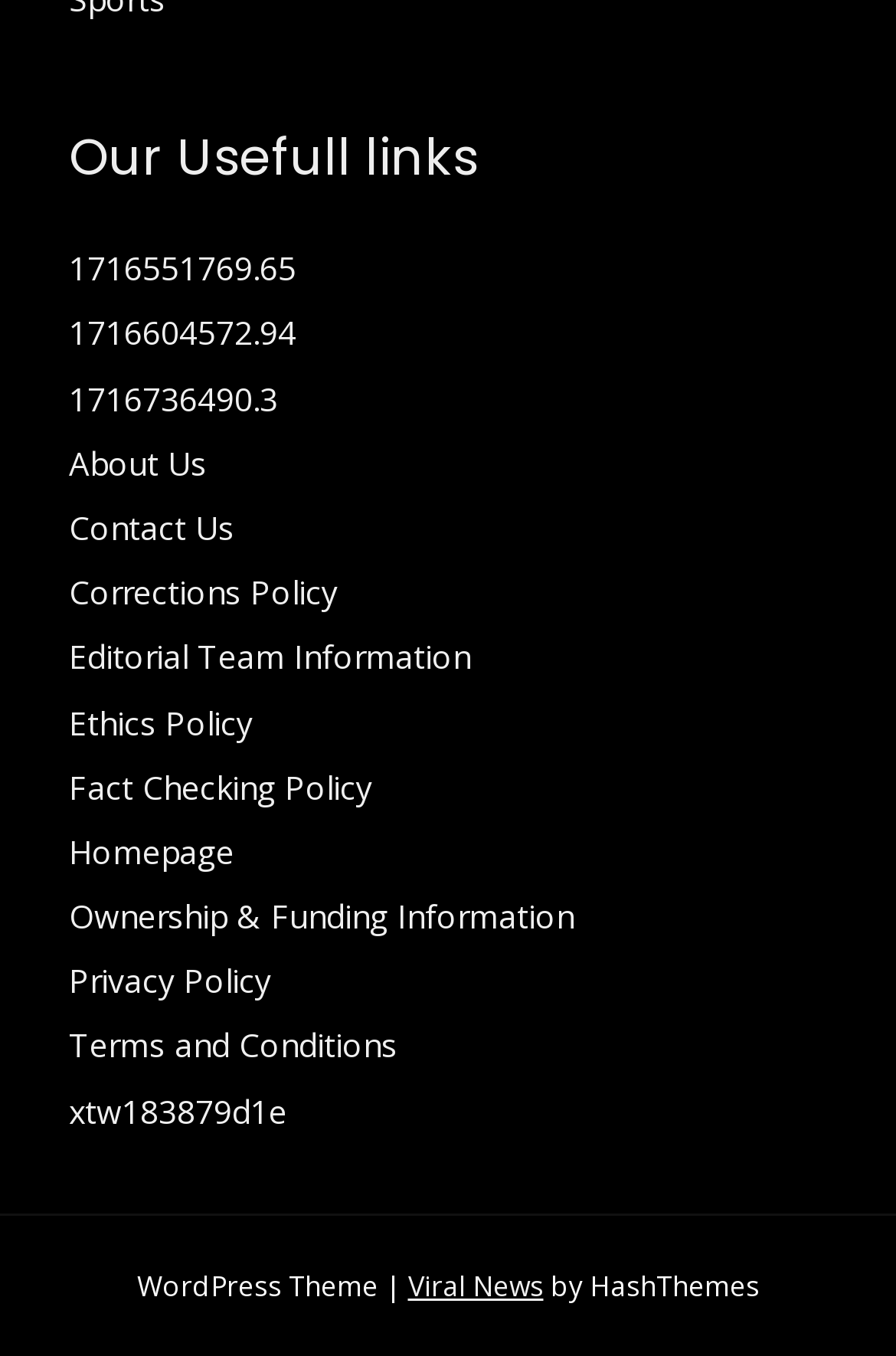Please find the bounding box coordinates of the element's region to be clicked to carry out this instruction: "visit Homepage".

[0.077, 0.612, 0.262, 0.644]